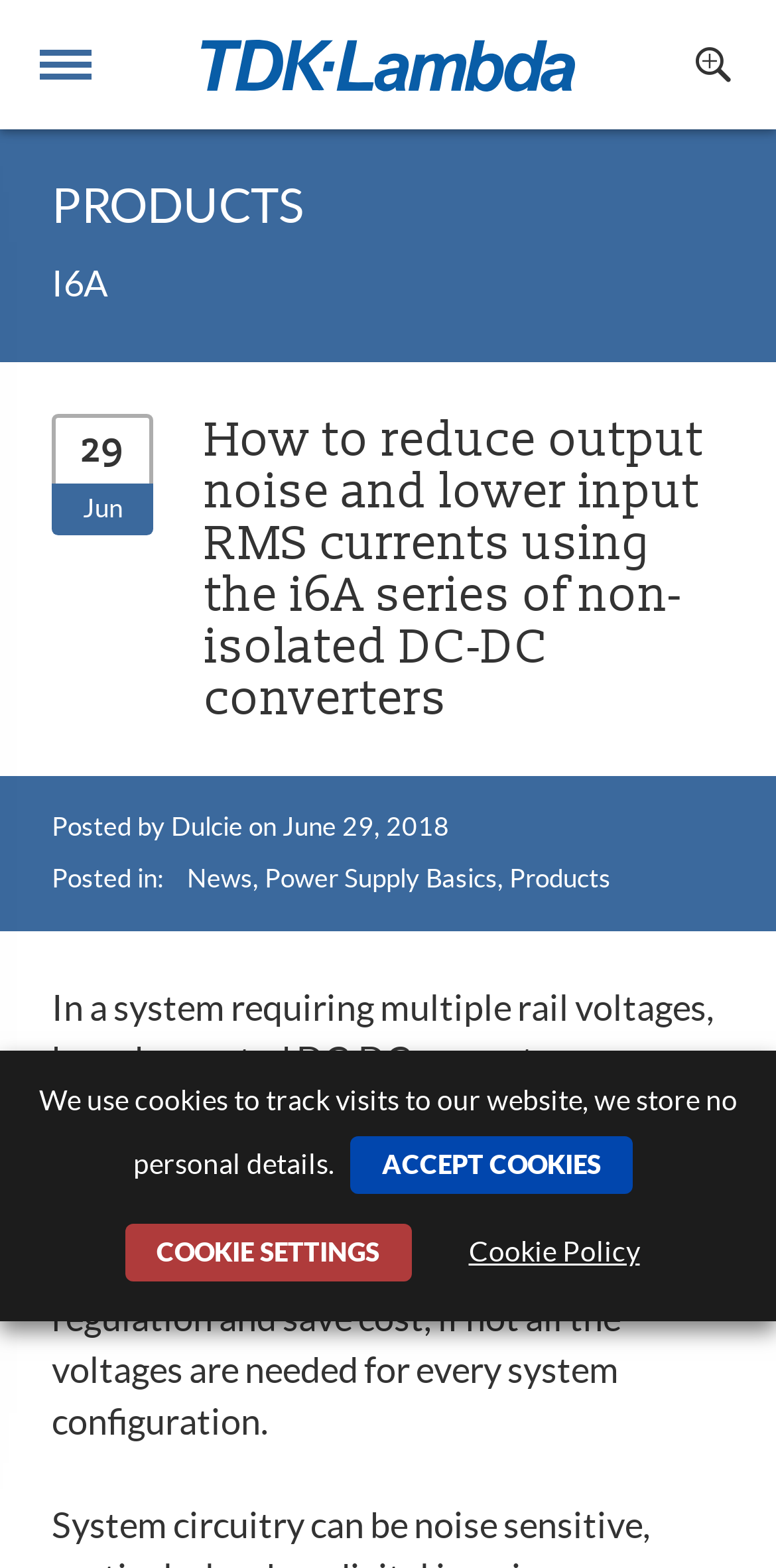What is the purpose of using board mounted DC-DC converters?
Please describe in detail the information shown in the image to answer the question.

The purpose of using board mounted DC-DC converters can be determined by reading the text 'In a system requiring multiple rail voltages, board mounted DC-DC converters are often used in conjunction with a bulk single output AC-DC power supply, rather than using a multiple output AC-DC supply. This can reduce wiring complexity, improve regulation and save cost...' which indicates that one of the purposes is to reduce wiring complexity.